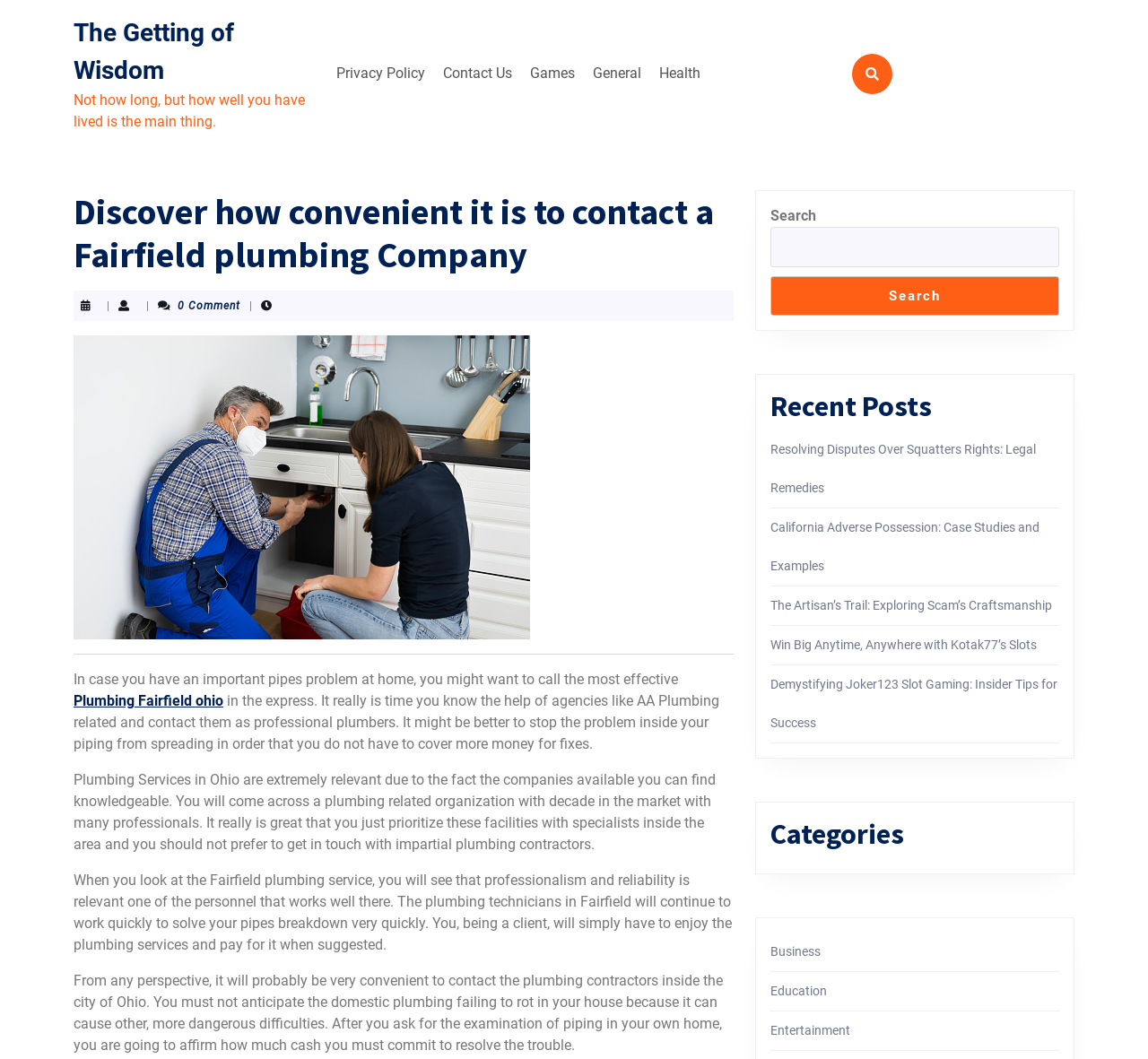Identify the bounding box coordinates for the region to click in order to carry out this instruction: "Search for something". Provide the coordinates using four float numbers between 0 and 1, formatted as [left, top, right, bottom].

[0.671, 0.214, 0.923, 0.252]